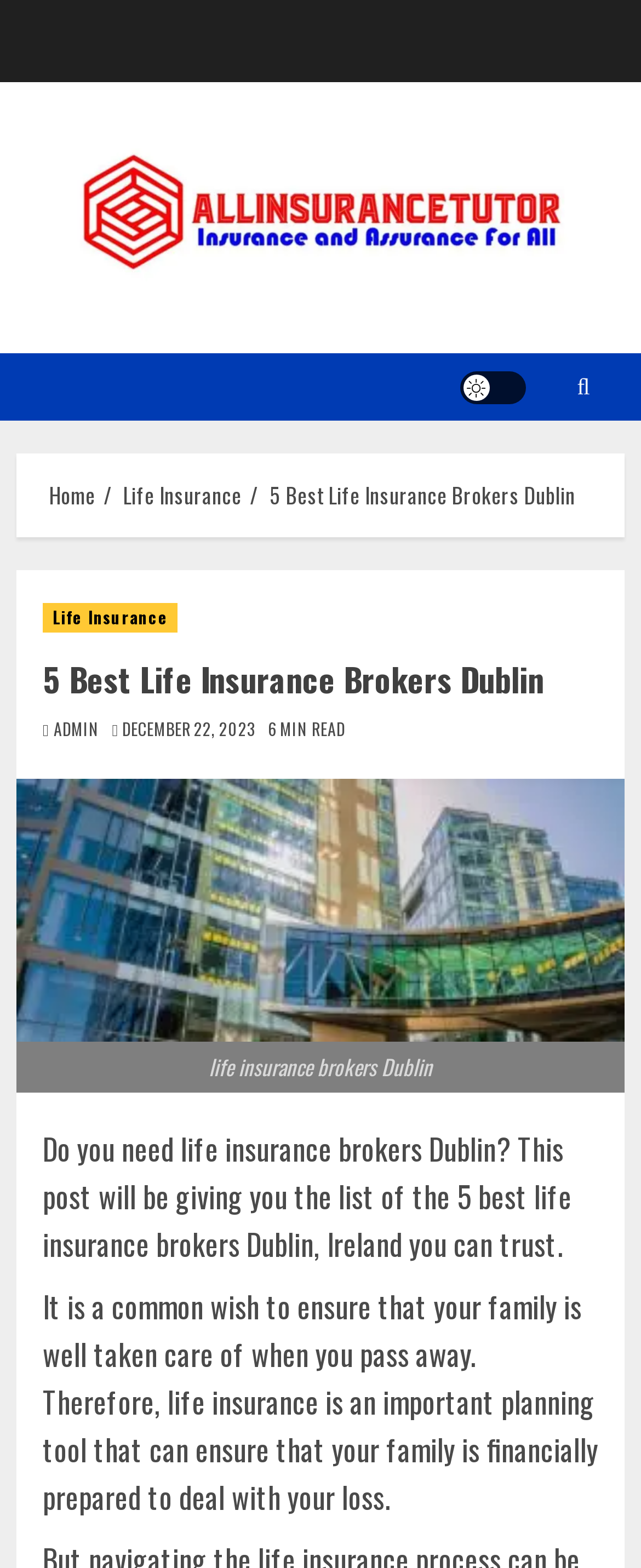Can you specify the bounding box coordinates of the area that needs to be clicked to fulfill the following instruction: "visit all insurance tutor website"?

[0.026, 0.084, 0.974, 0.194]